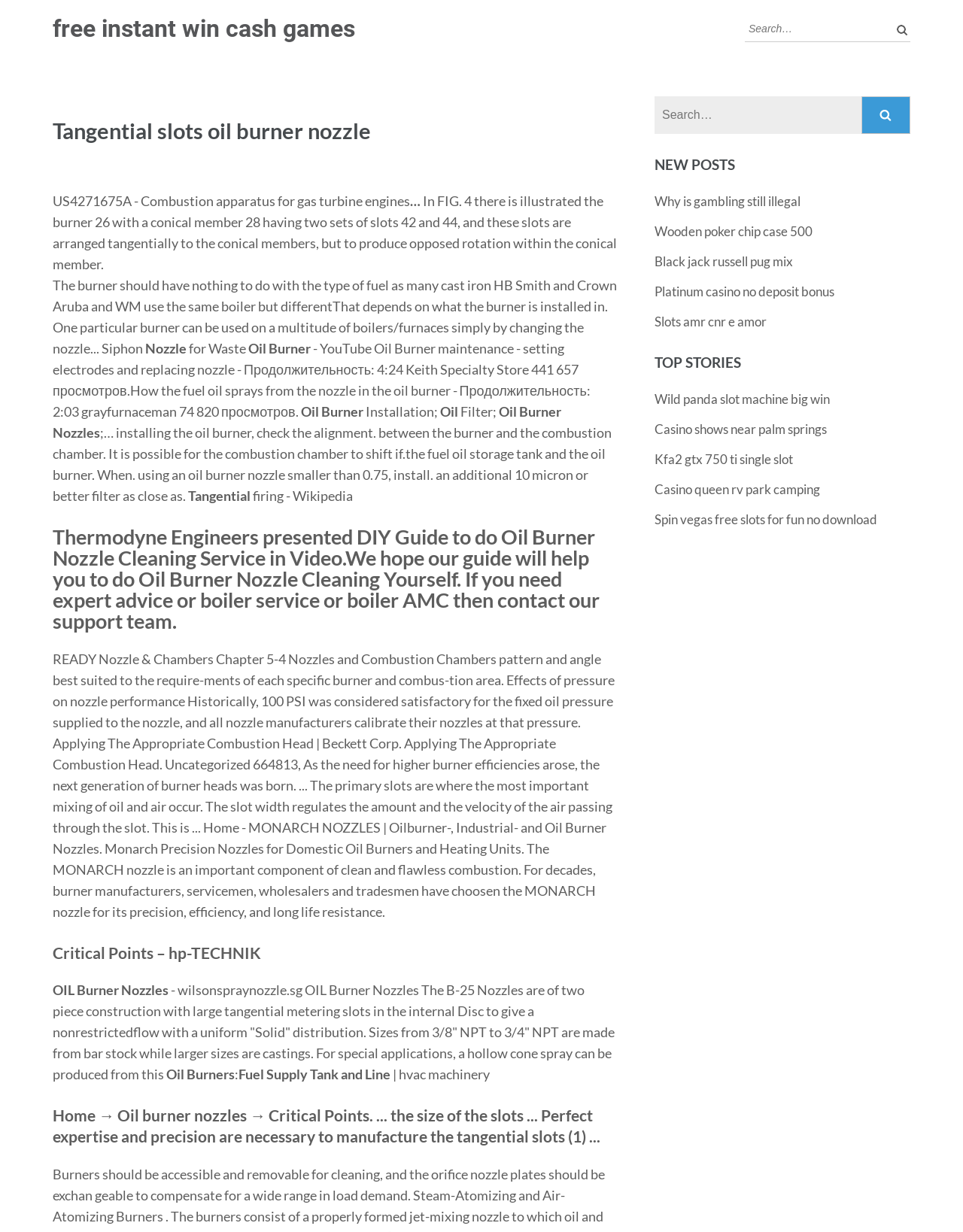Locate the bounding box coordinates of the clickable area to execute the instruction: "Click on 'Wild panda slot machine big win'". Provide the coordinates as four float numbers between 0 and 1, represented as [left, top, right, bottom].

[0.68, 0.317, 0.862, 0.33]